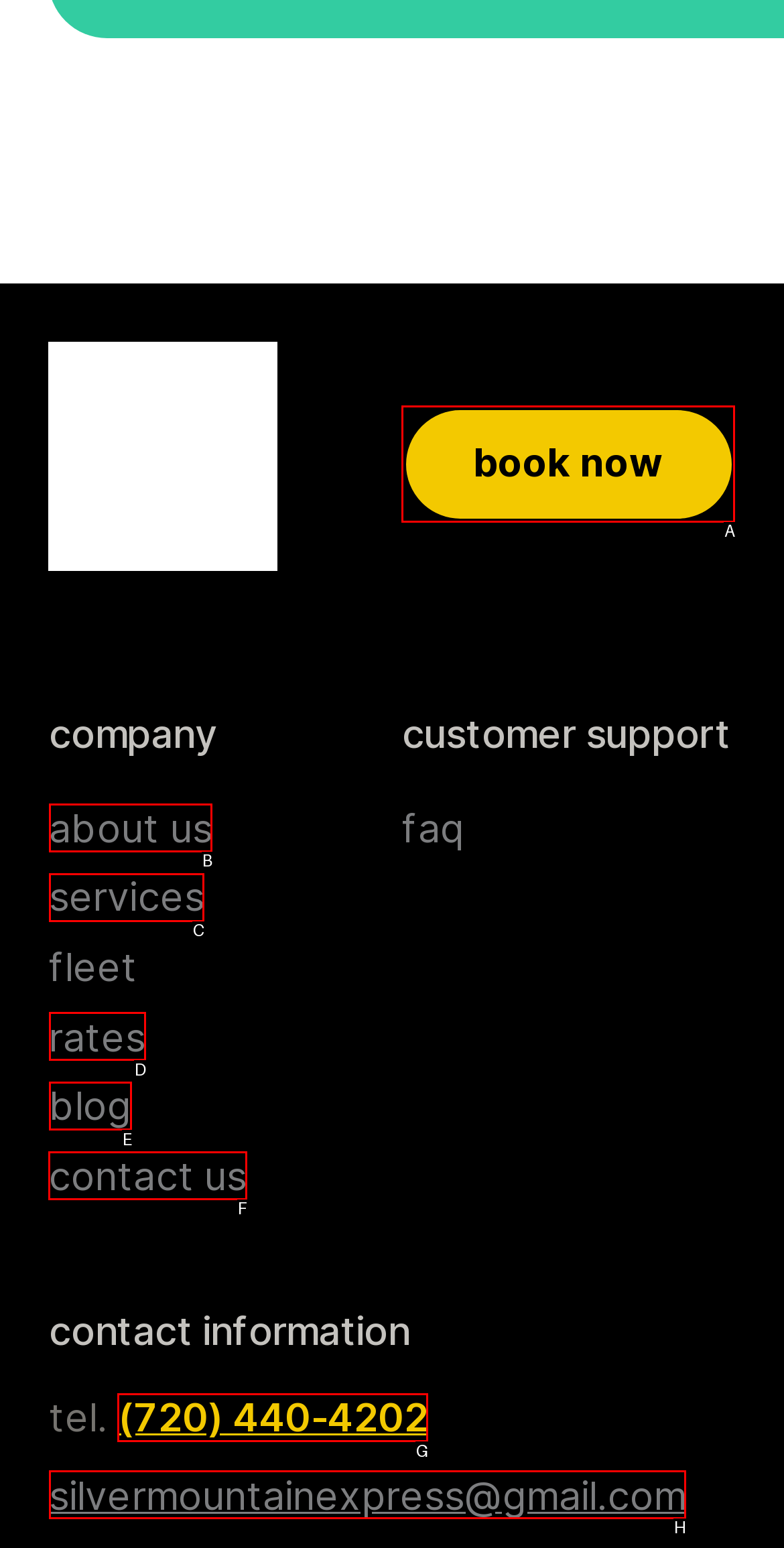Identify the correct HTML element to click to accomplish this task: go to contact us
Respond with the letter corresponding to the correct choice.

F